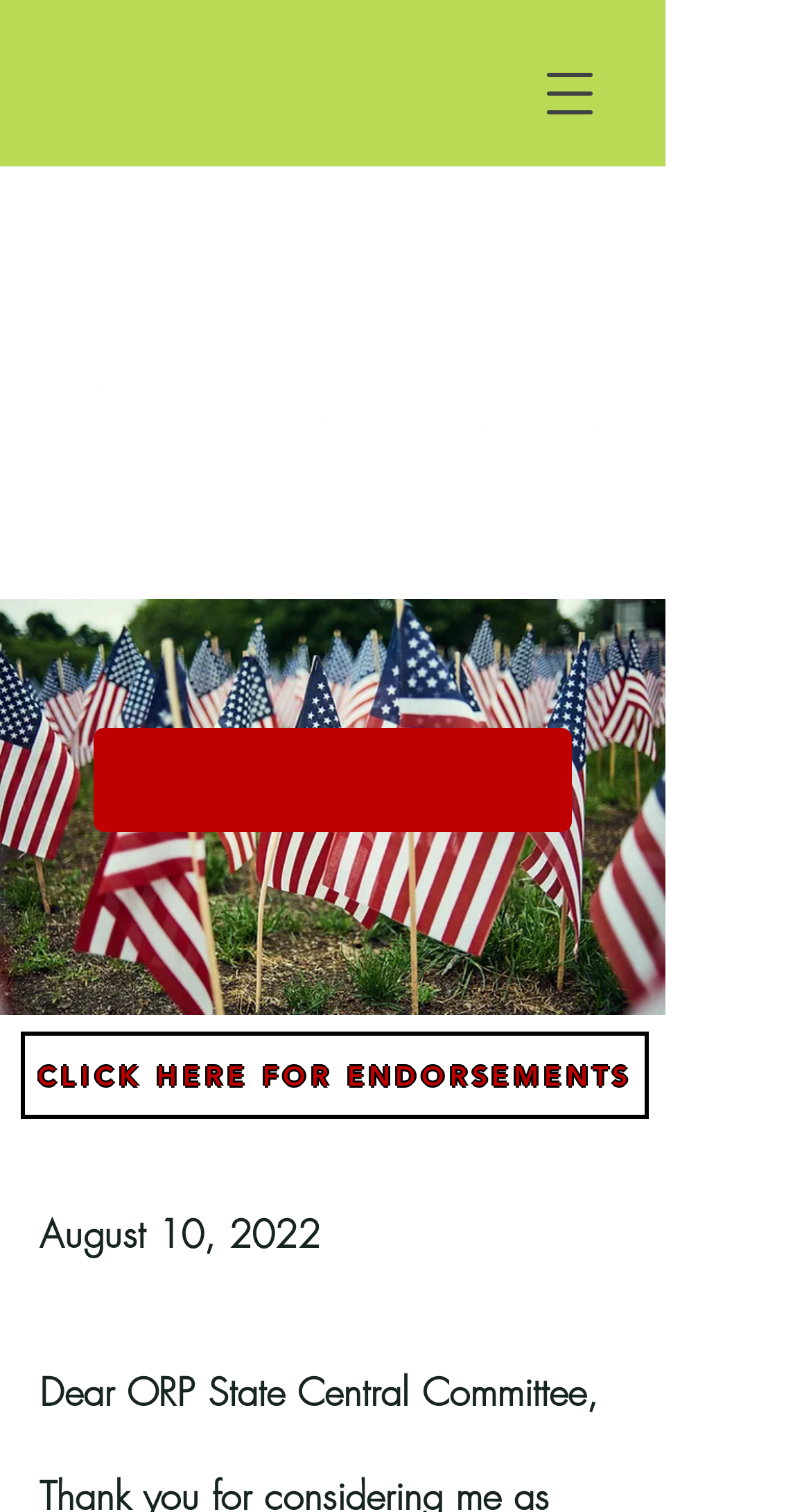Respond concisely with one word or phrase to the following query:
What is the date mentioned on the webpage?

August 10, 2022